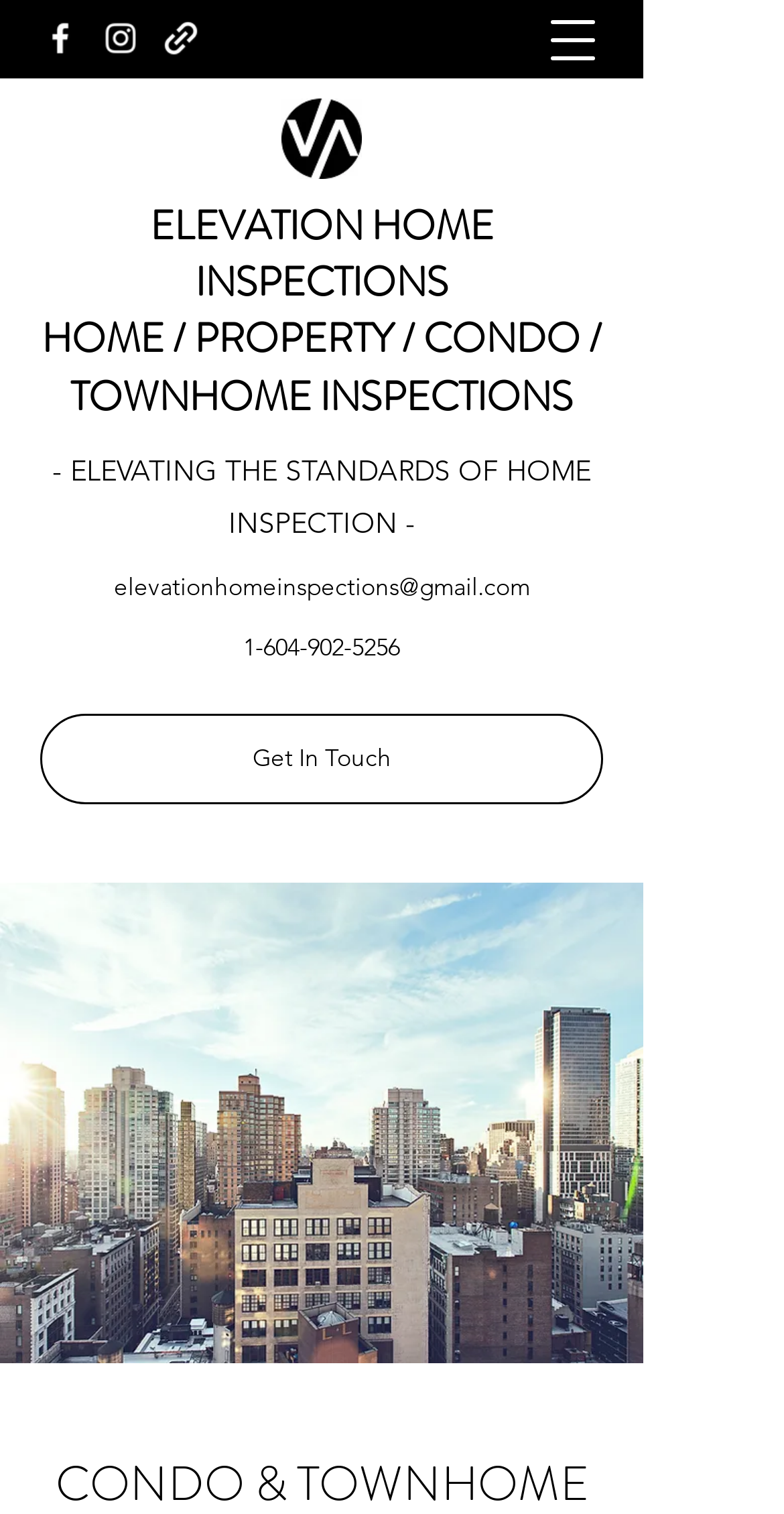Answer this question in one word or a short phrase: What is the purpose of the 'Get In Touch' link?

To contact Elevation Home Inspections